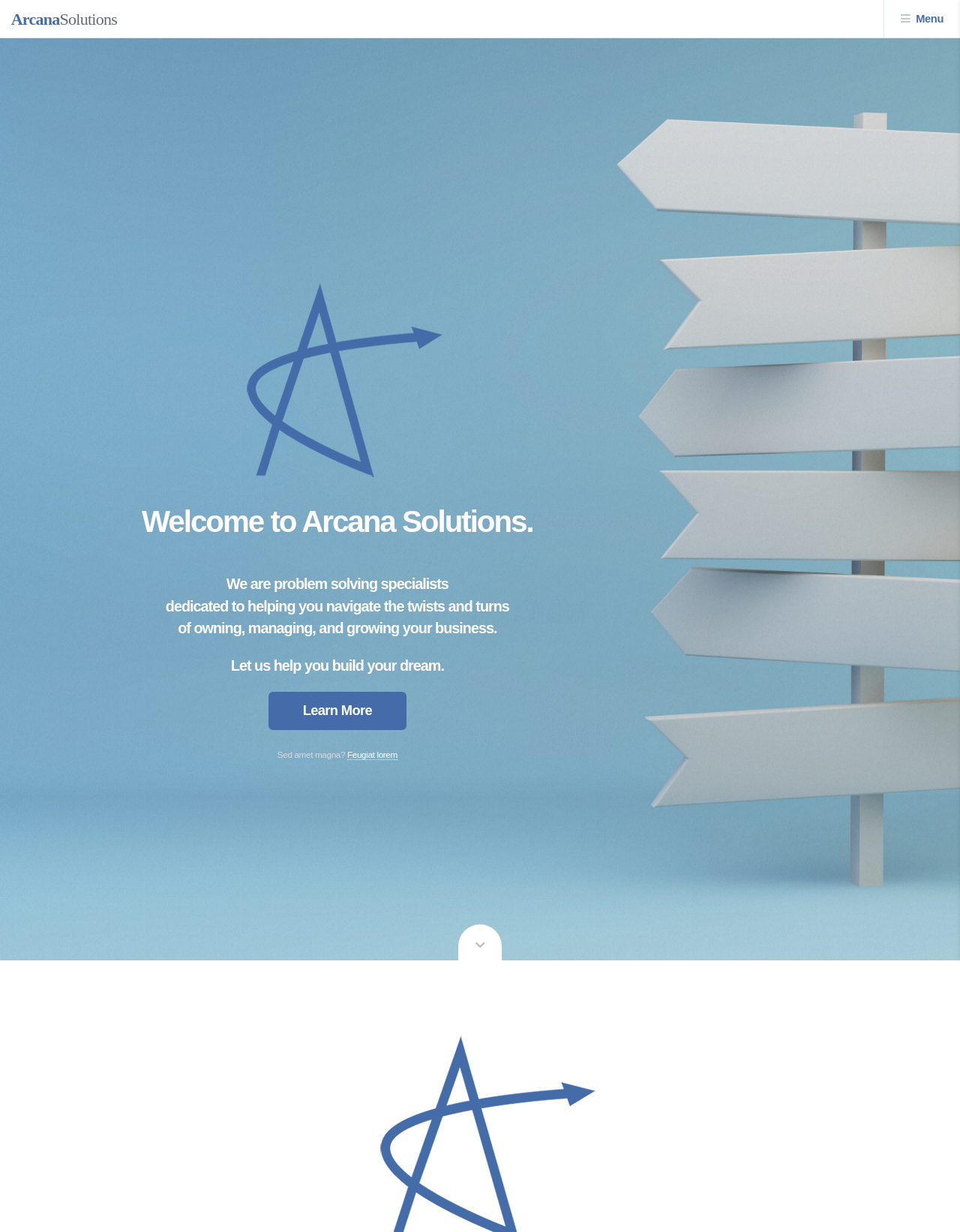Find the coordinates for the bounding box of the element with this description: "Learn more ...".

[0.477, 0.751, 0.523, 0.78]